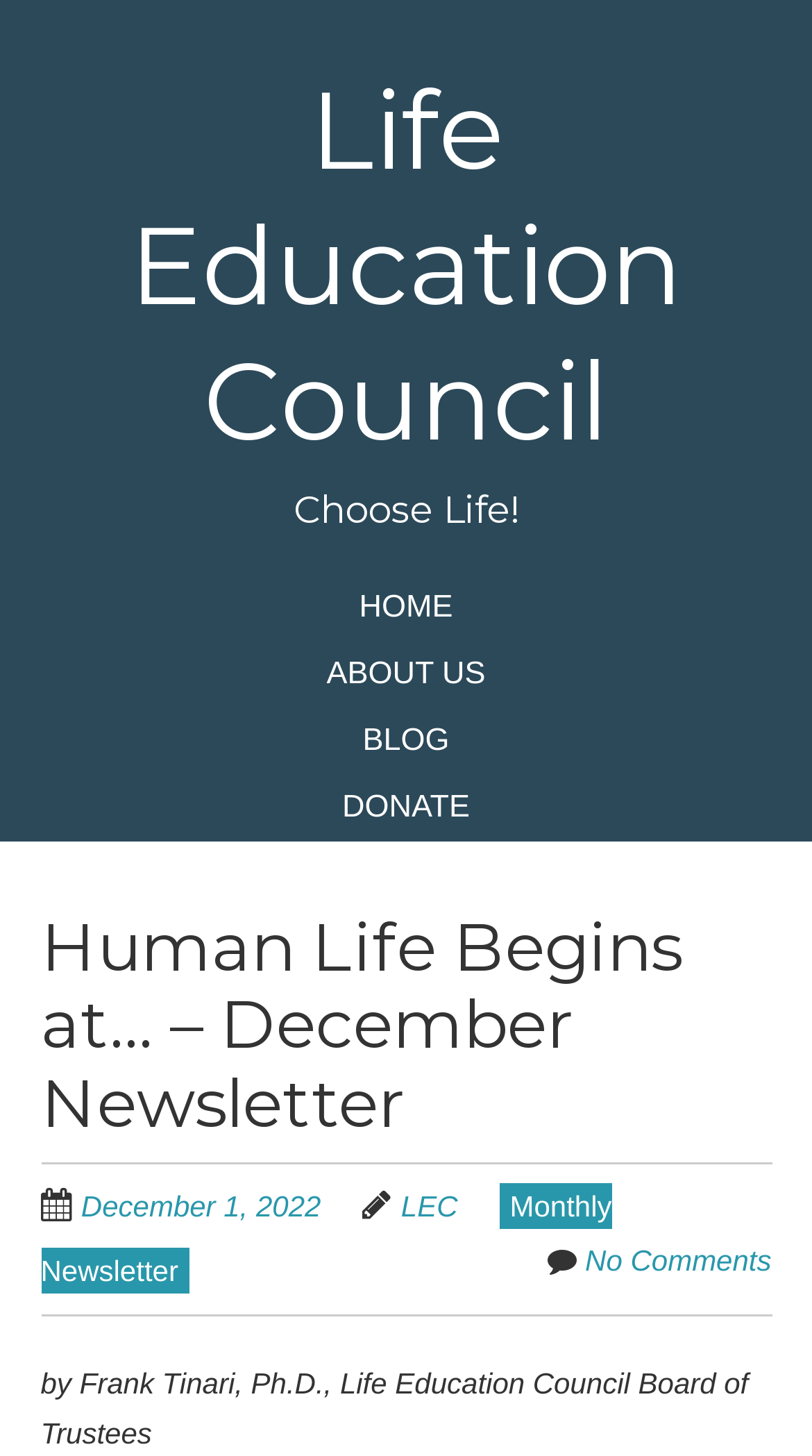Please identify the bounding box coordinates of the clickable area that will allow you to execute the instruction: "make a donation".

[0.05, 0.539, 0.95, 0.571]